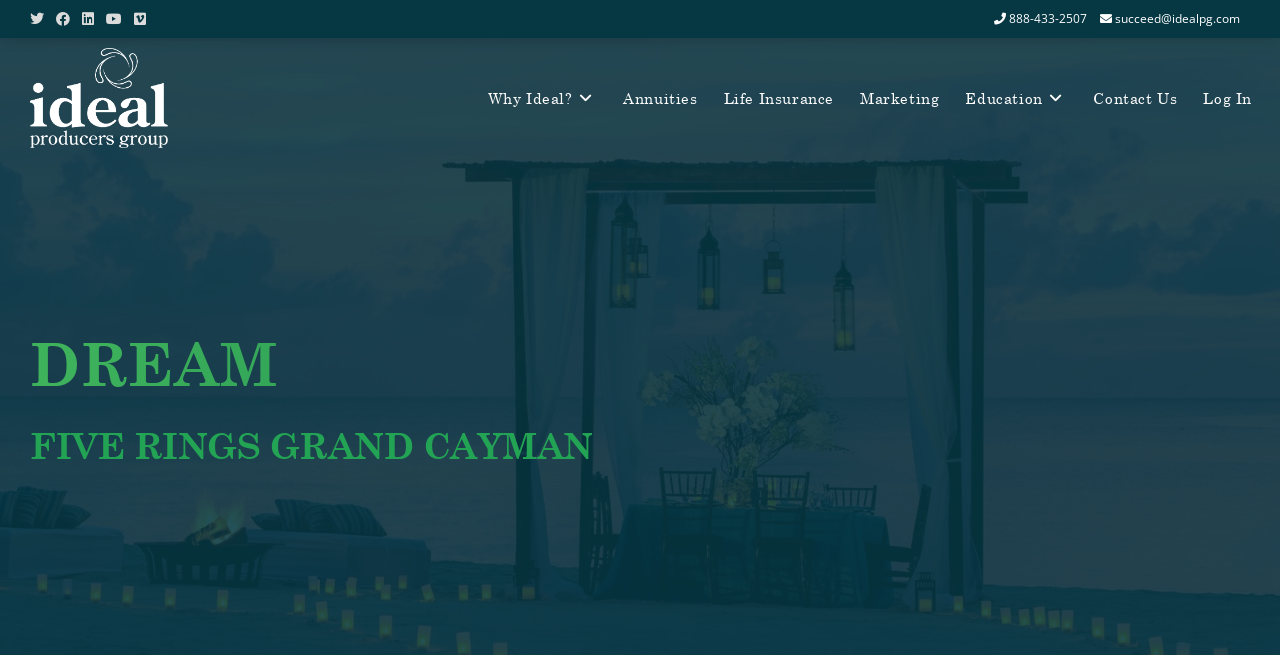Please identify the bounding box coordinates of the clickable region that I should interact with to perform the following instruction: "Call the phone number". The coordinates should be expressed as four float numbers between 0 and 1, i.e., [left, top, right, bottom].

[0.777, 0.015, 0.857, 0.041]